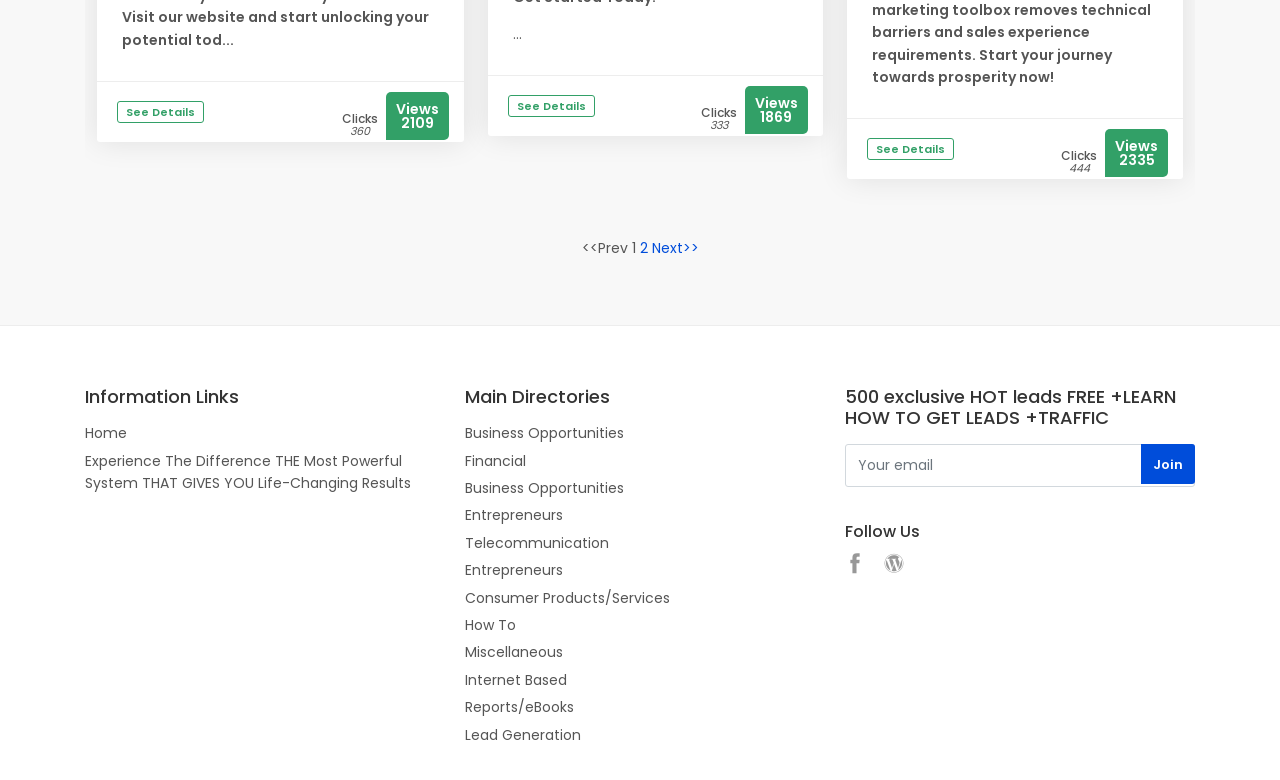Examine the screenshot and answer the question in as much detail as possible: What is the category of the link 'Business Opportunities $'?

I found the link 'Business Opportunities $' under a section with a heading 'Main Directories'. Therefore, the category of this link is Main Directories.